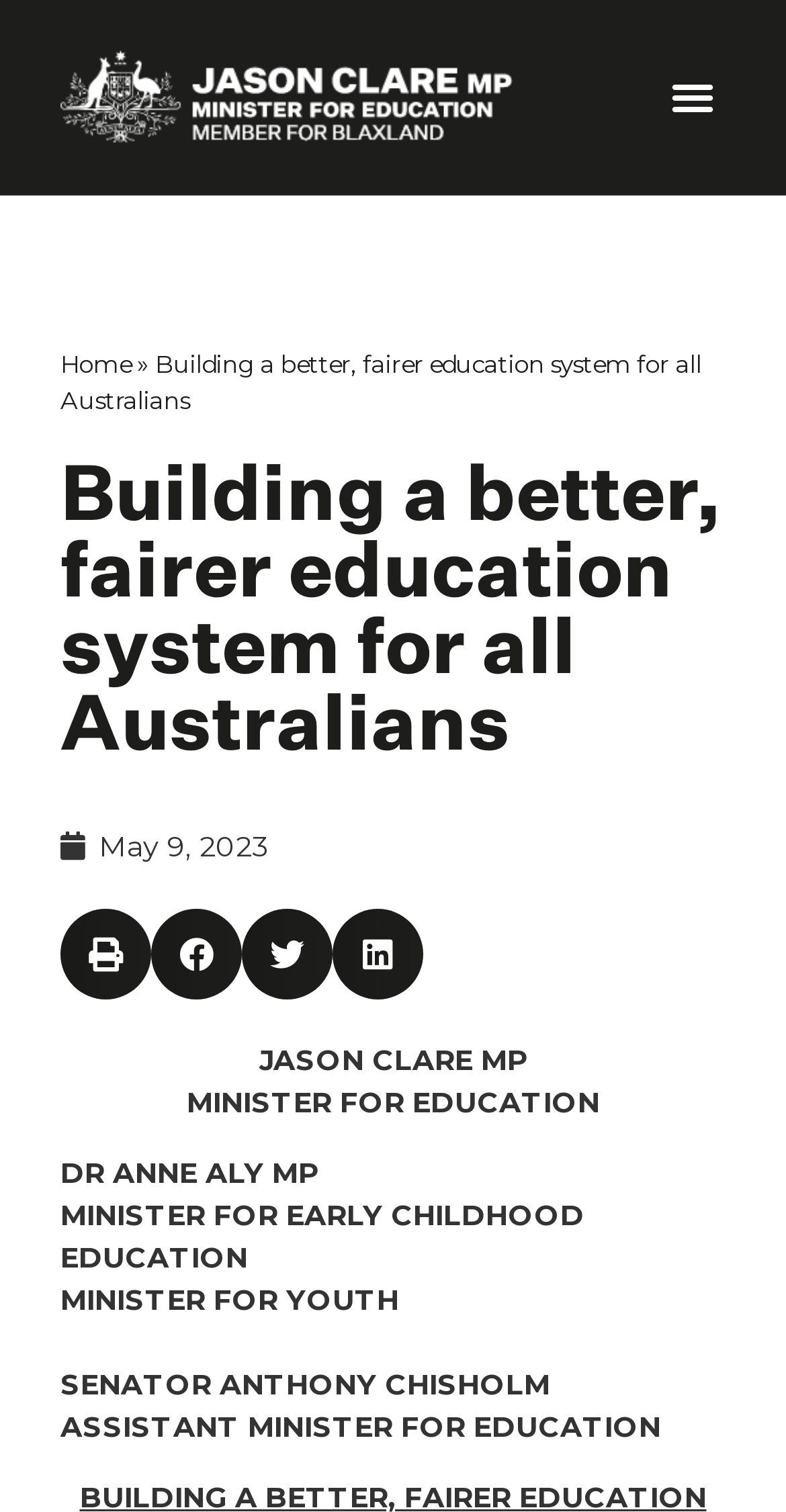Find and provide the bounding box coordinates for the UI element described here: "Menu". The coordinates should be given as four float numbers between 0 and 1: [left, top, right, bottom].

[0.838, 0.043, 0.923, 0.087]